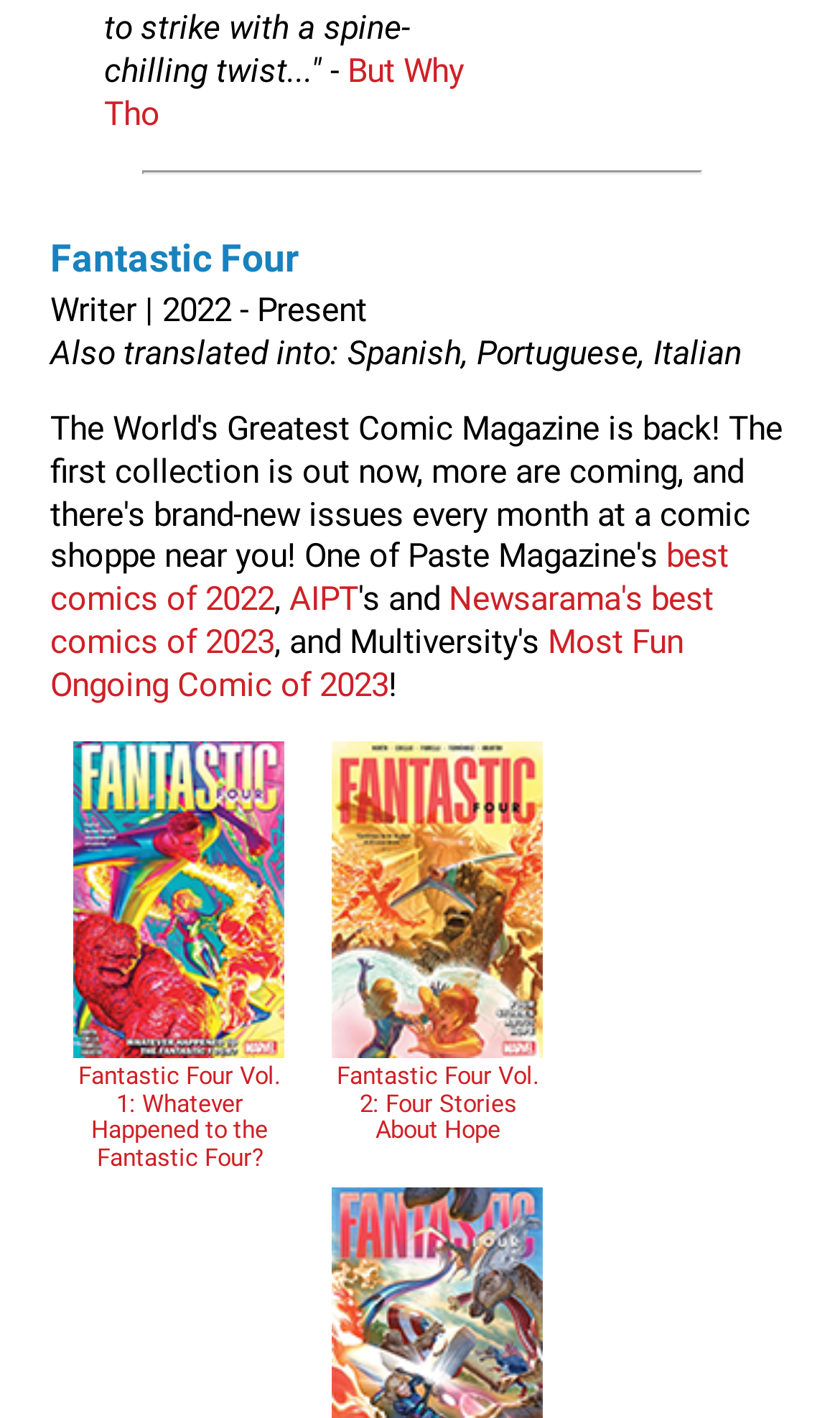Provide a one-word or short-phrase answer to the question:
What is the name of the comic series?

Fantastic Four